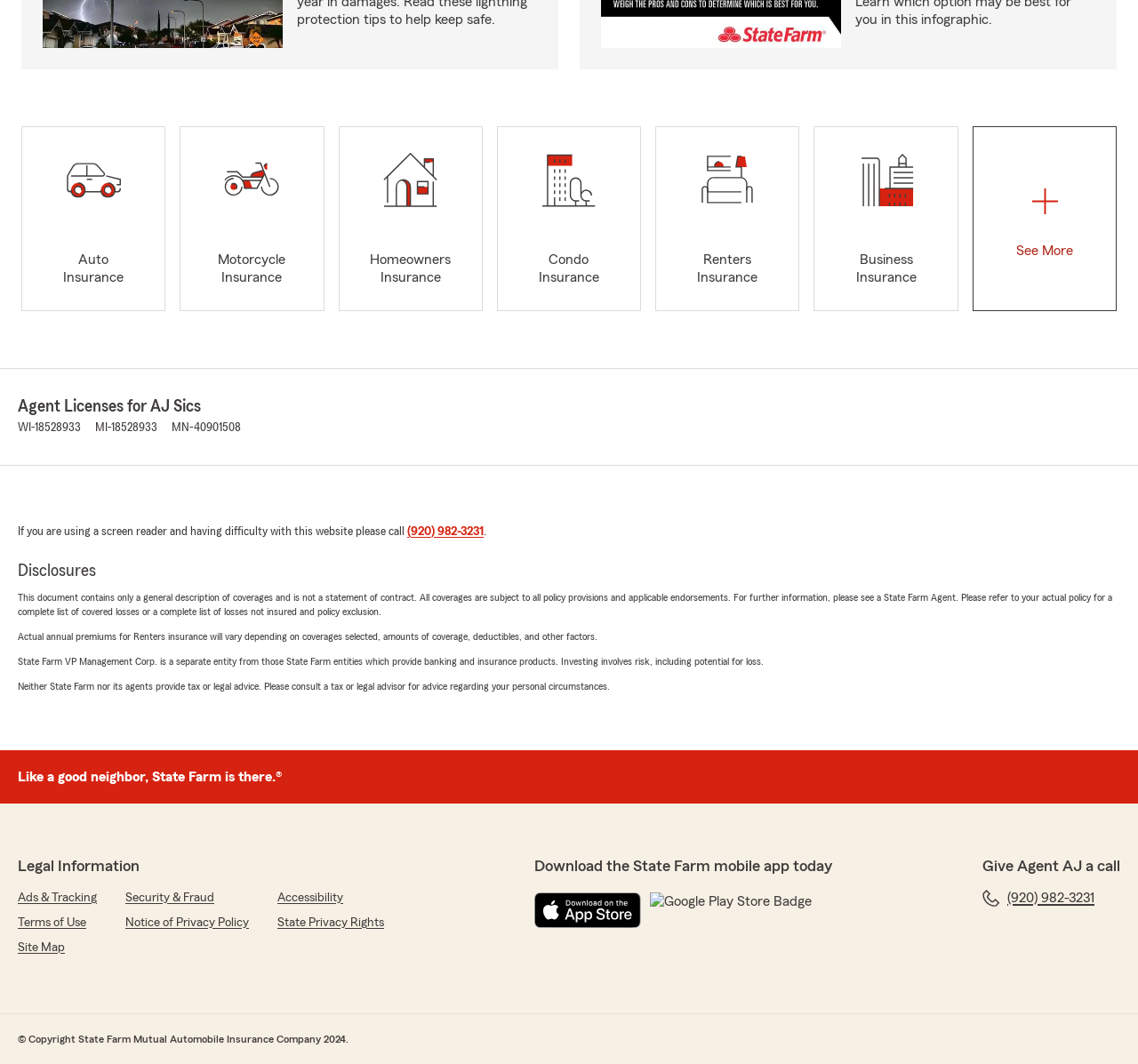What is the copyright year of the webpage content?
Please provide a single word or phrase in response based on the screenshot.

2024